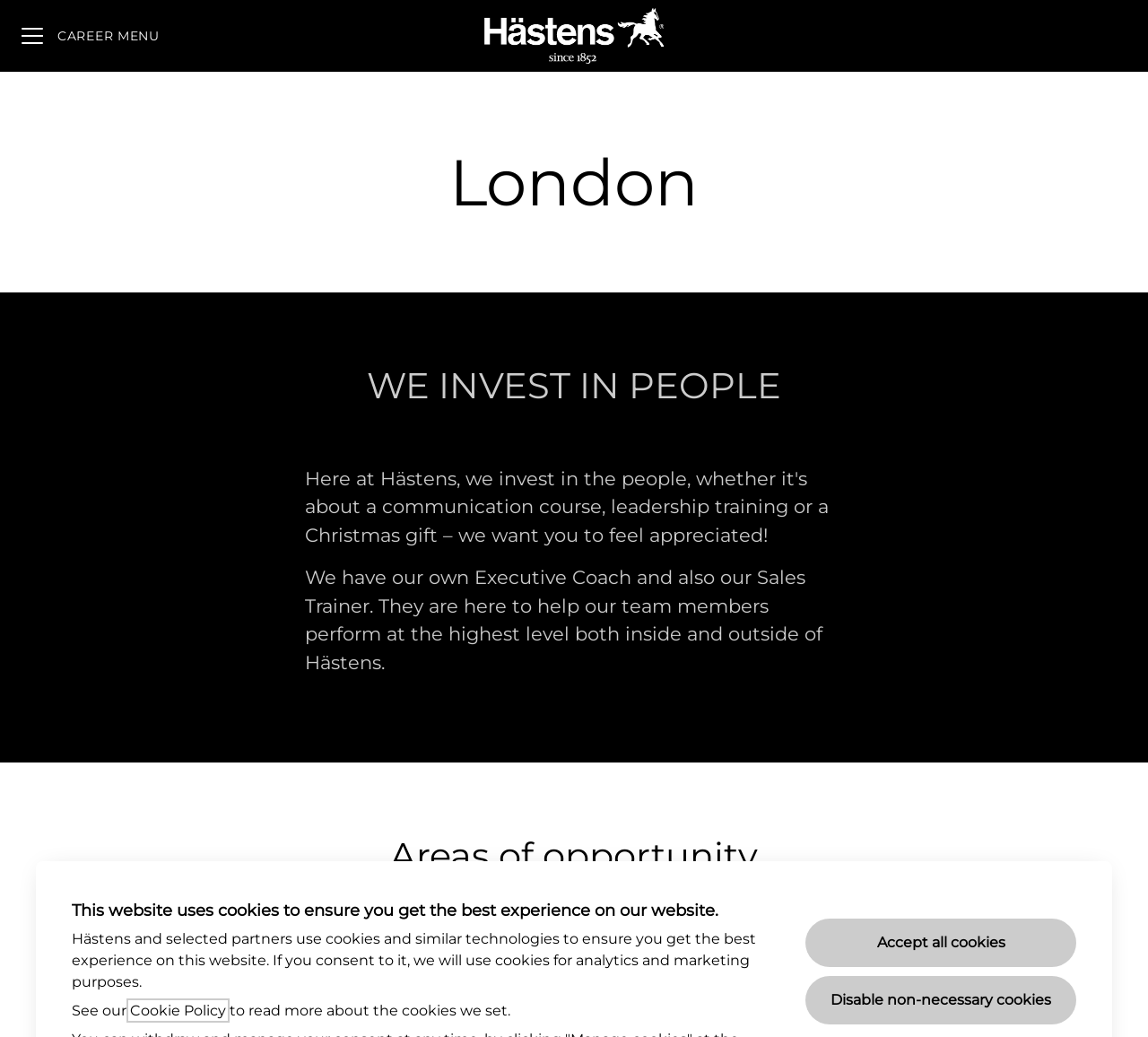Determine the bounding box of the UI component based on this description: "Accept all cookies". The bounding box coordinates should be four float values between 0 and 1, i.e., [left, top, right, bottom].

[0.702, 0.886, 0.938, 0.933]